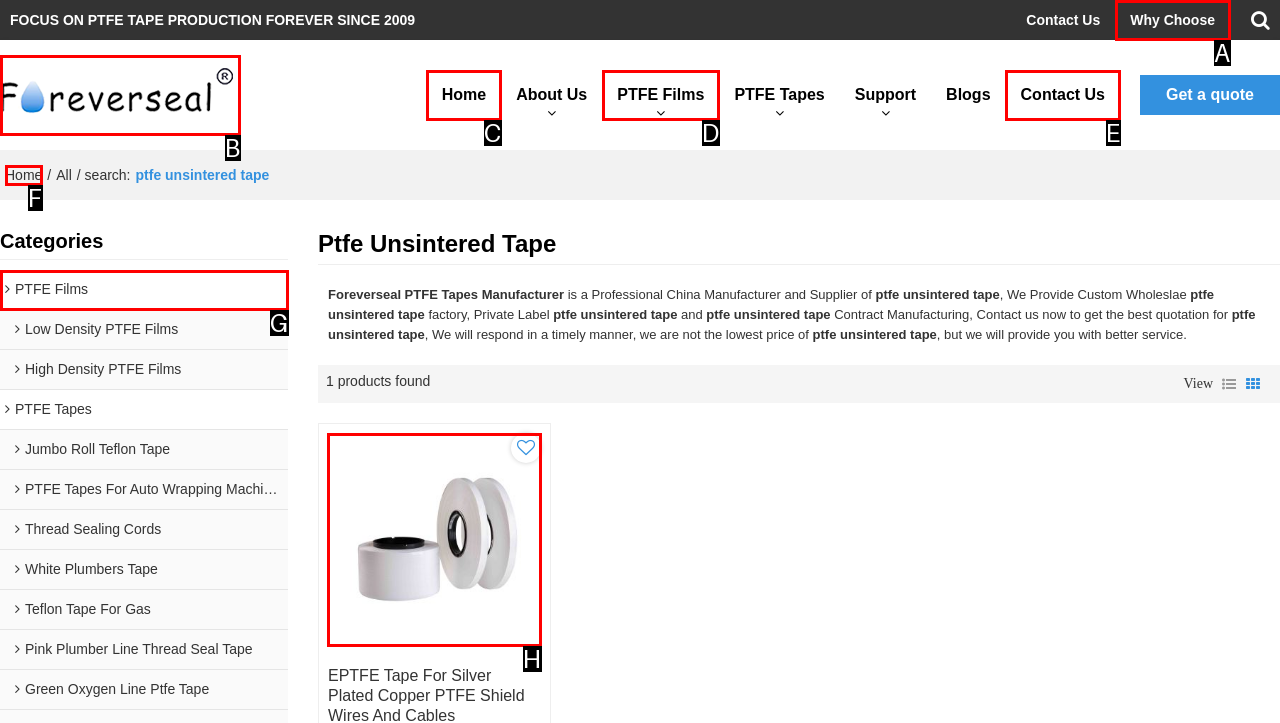Select the appropriate bounding box to fulfill the task: Explore ePTFE tape for Silver Plated copper PTFE Shield wires and cables Respond with the corresponding letter from the choices provided.

H